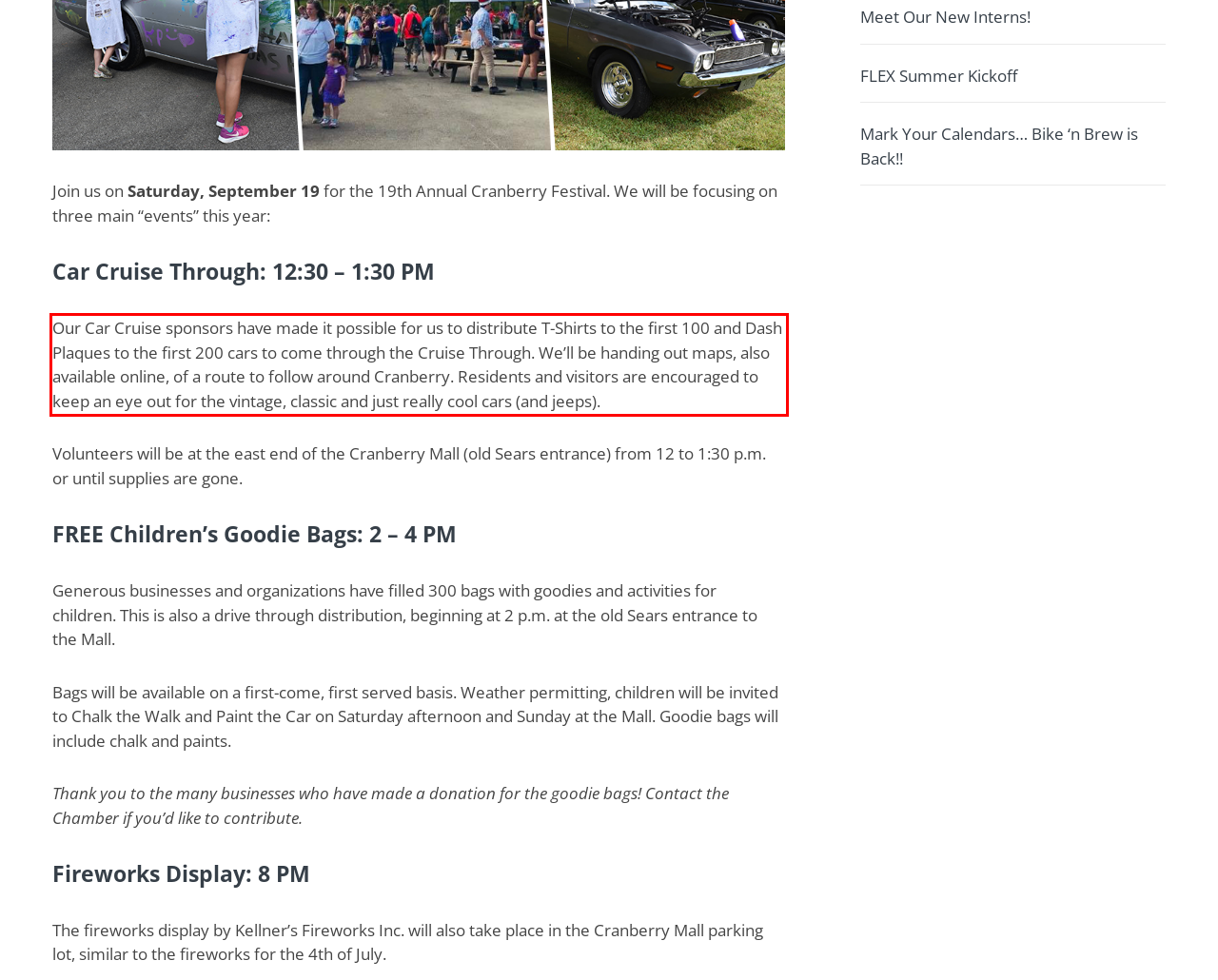You have a screenshot of a webpage with a red bounding box. Identify and extract the text content located inside the red bounding box.

Our Car Cruise sponsors have made it possible for us to distribute T-Shirts to the first 100 and Dash Plaques to the first 200 cars to come through the Cruise Through. We’ll be handing out maps, also available online, of a route to follow around Cranberry. Residents and visitors are encouraged to keep an eye out for the vintage, classic and just really cool cars (and jeeps).